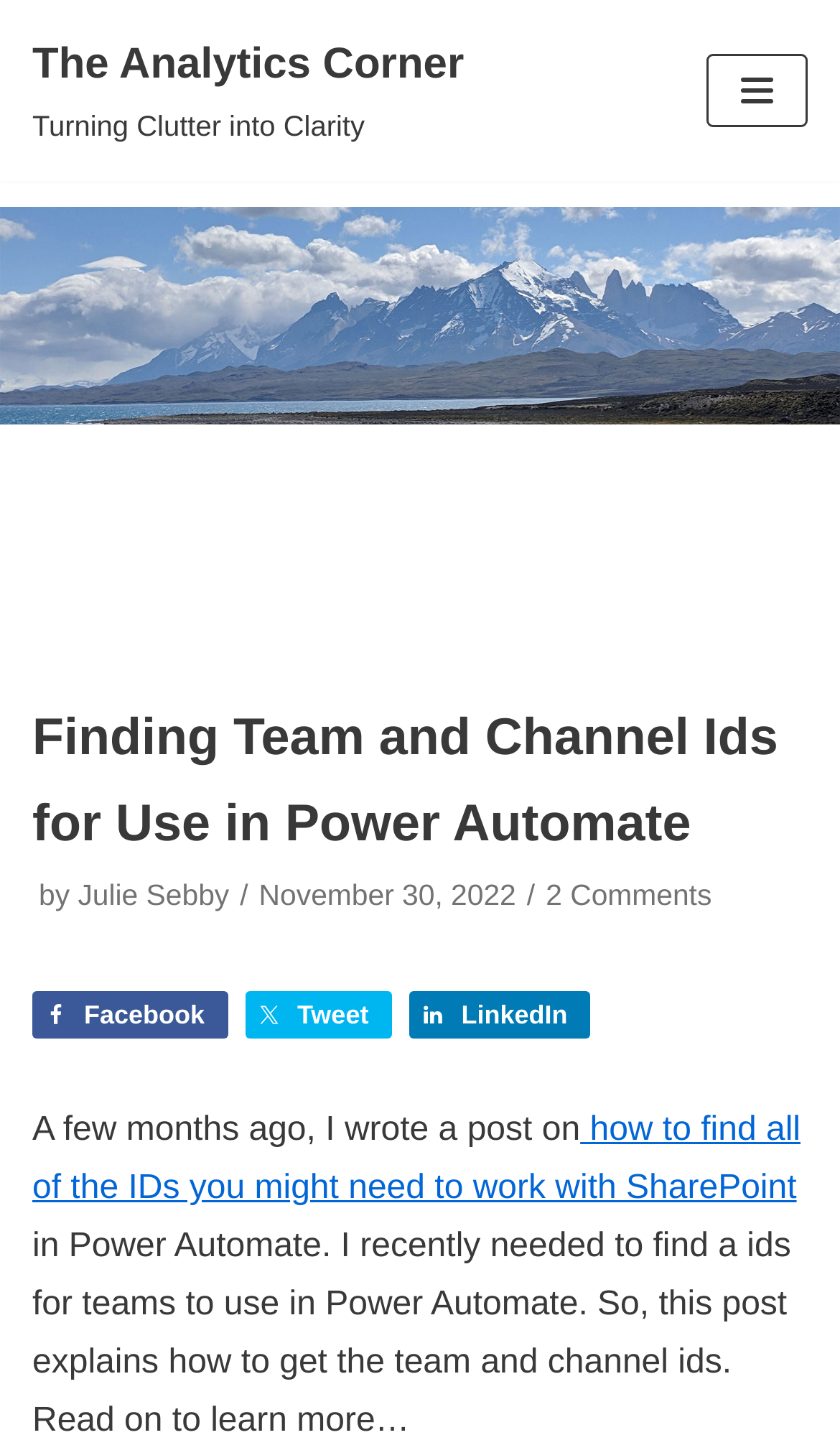Respond with a single word or short phrase to the following question: 
Who wrote the post?

Julie Sebby